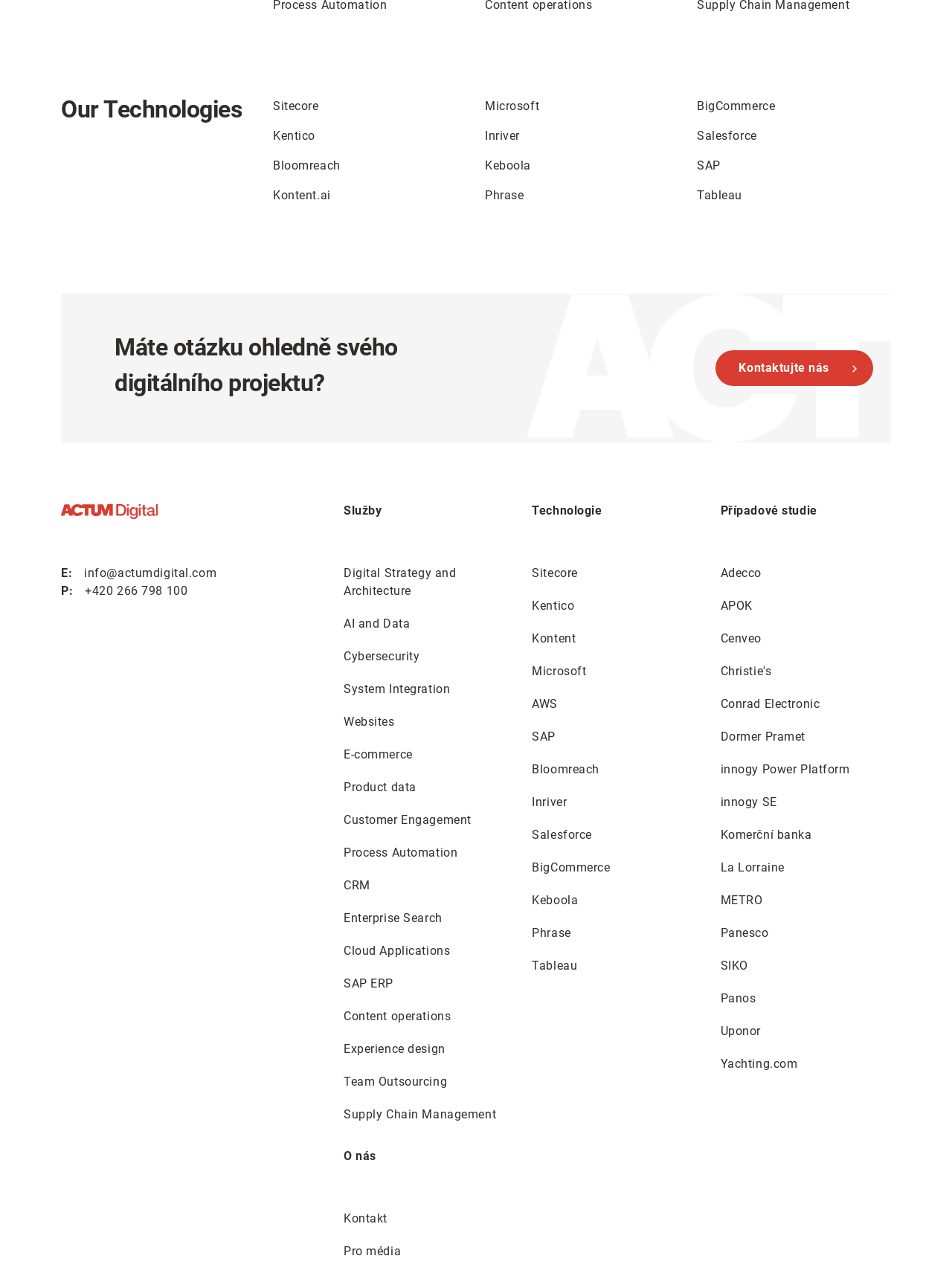Can you pinpoint the bounding box coordinates for the clickable element required for this instruction: "Contact us through the 'Kontaktujte nás' link"? The coordinates should be four float numbers between 0 and 1, i.e., [left, top, right, bottom].

[0.752, 0.274, 0.917, 0.302]